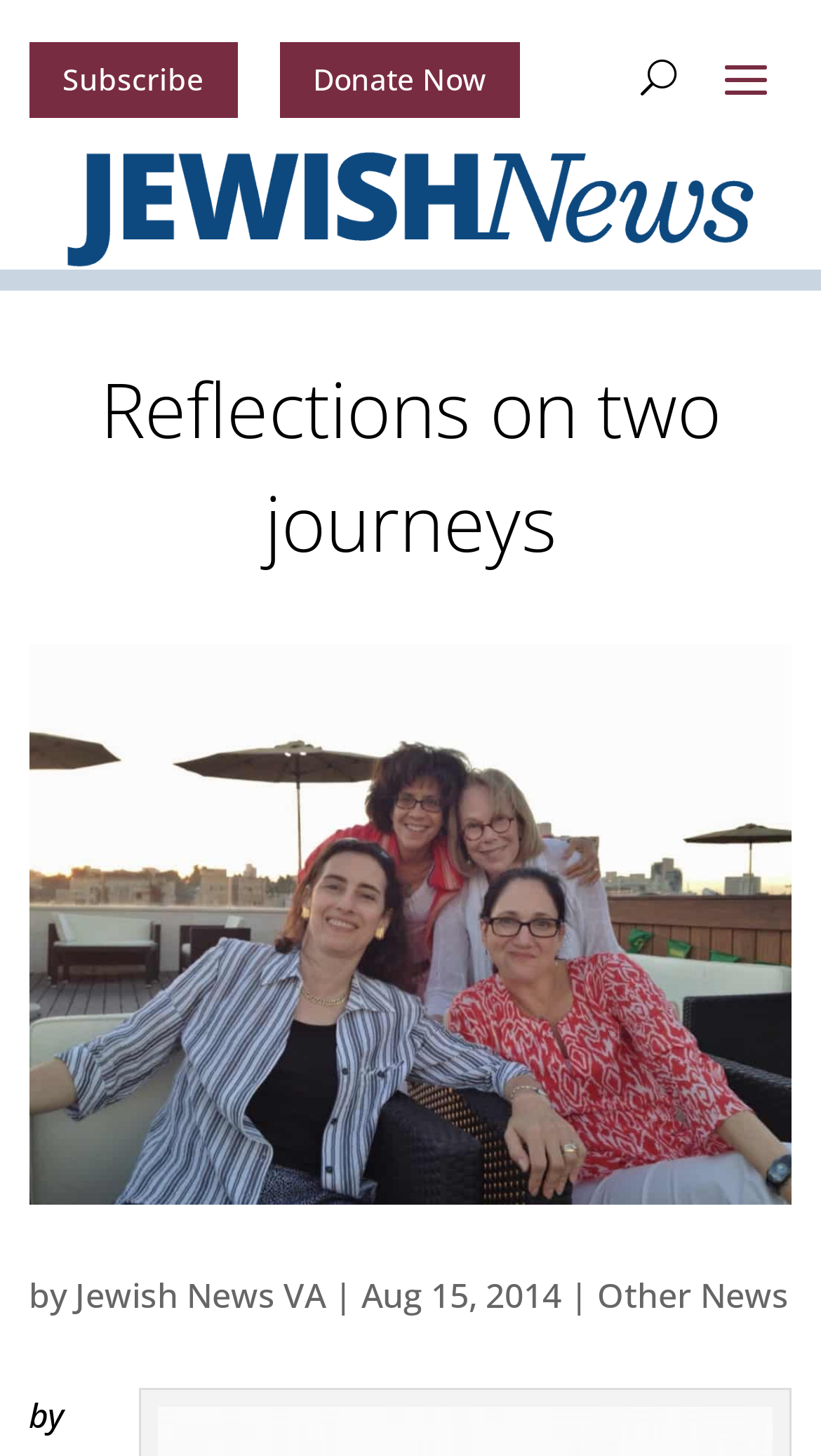How many links are in the top section?
Please look at the screenshot and answer using one word or phrase.

3